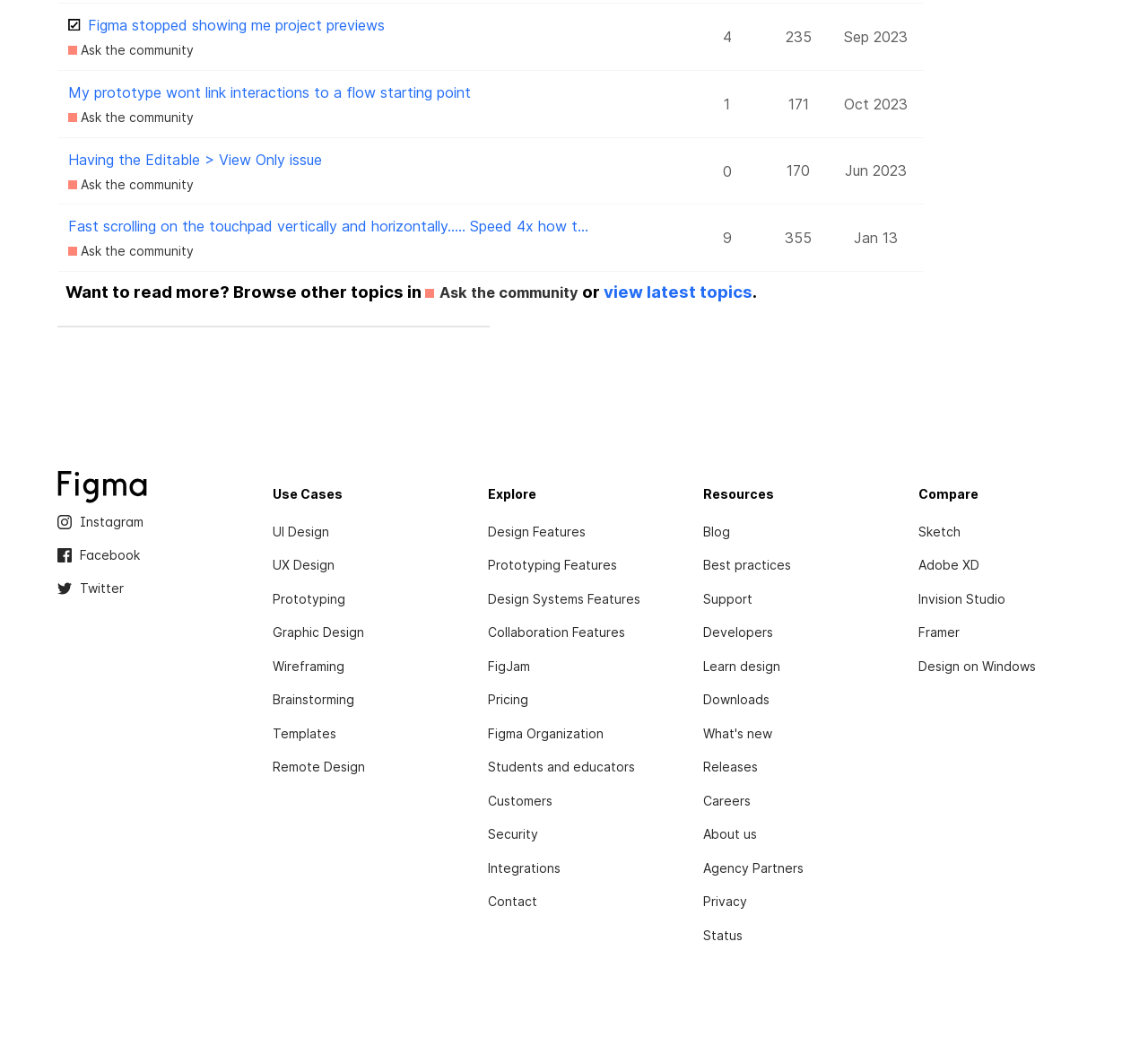Please answer the following question using a single word or phrase: 
What is the topic with 4 replies?

Figma stopped showing me project previews